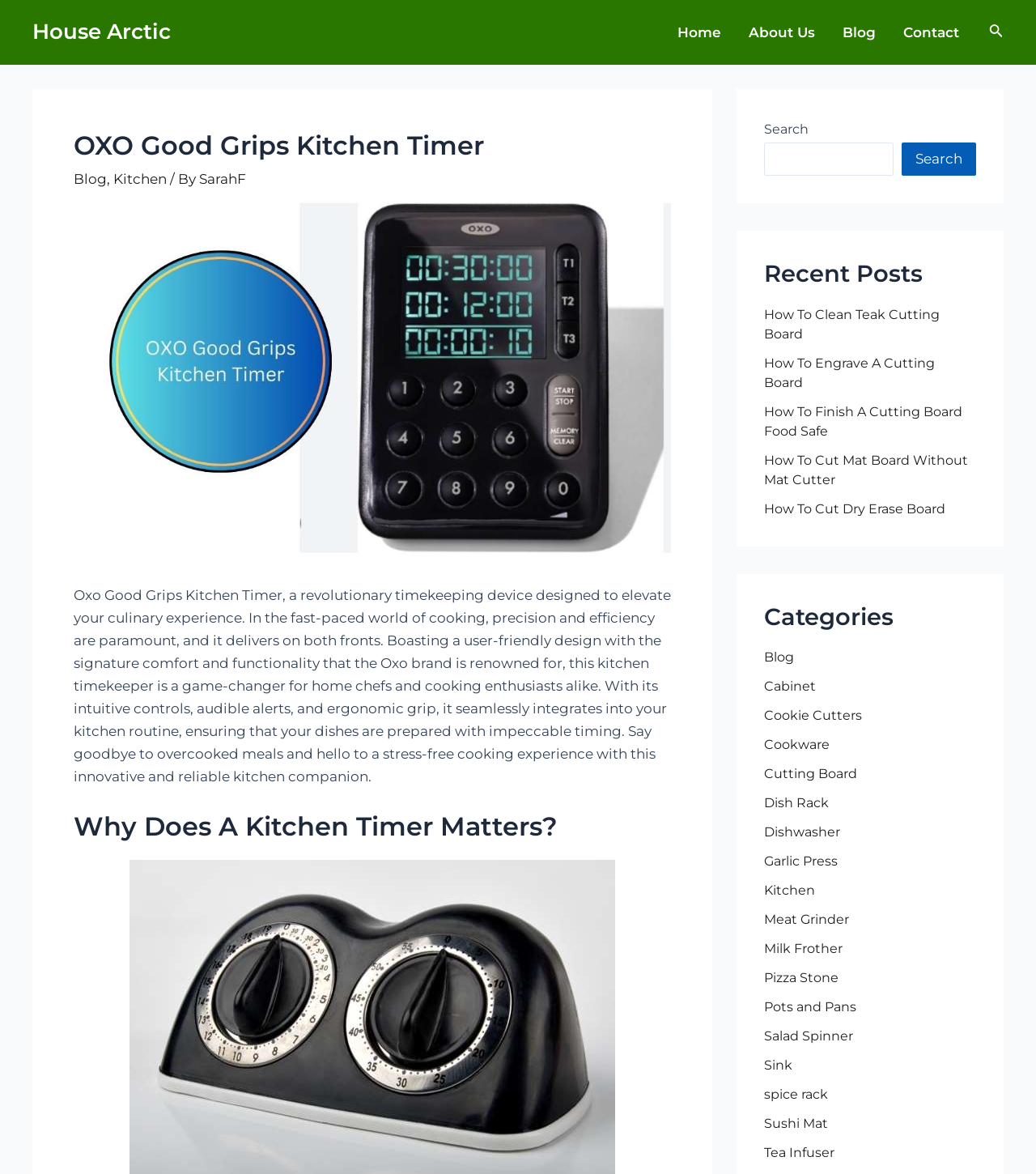Identify the coordinates of the bounding box for the element described below: "Cabinet". Return the coordinates as four float numbers between 0 and 1: [left, top, right, bottom].

[0.738, 0.578, 0.788, 0.591]